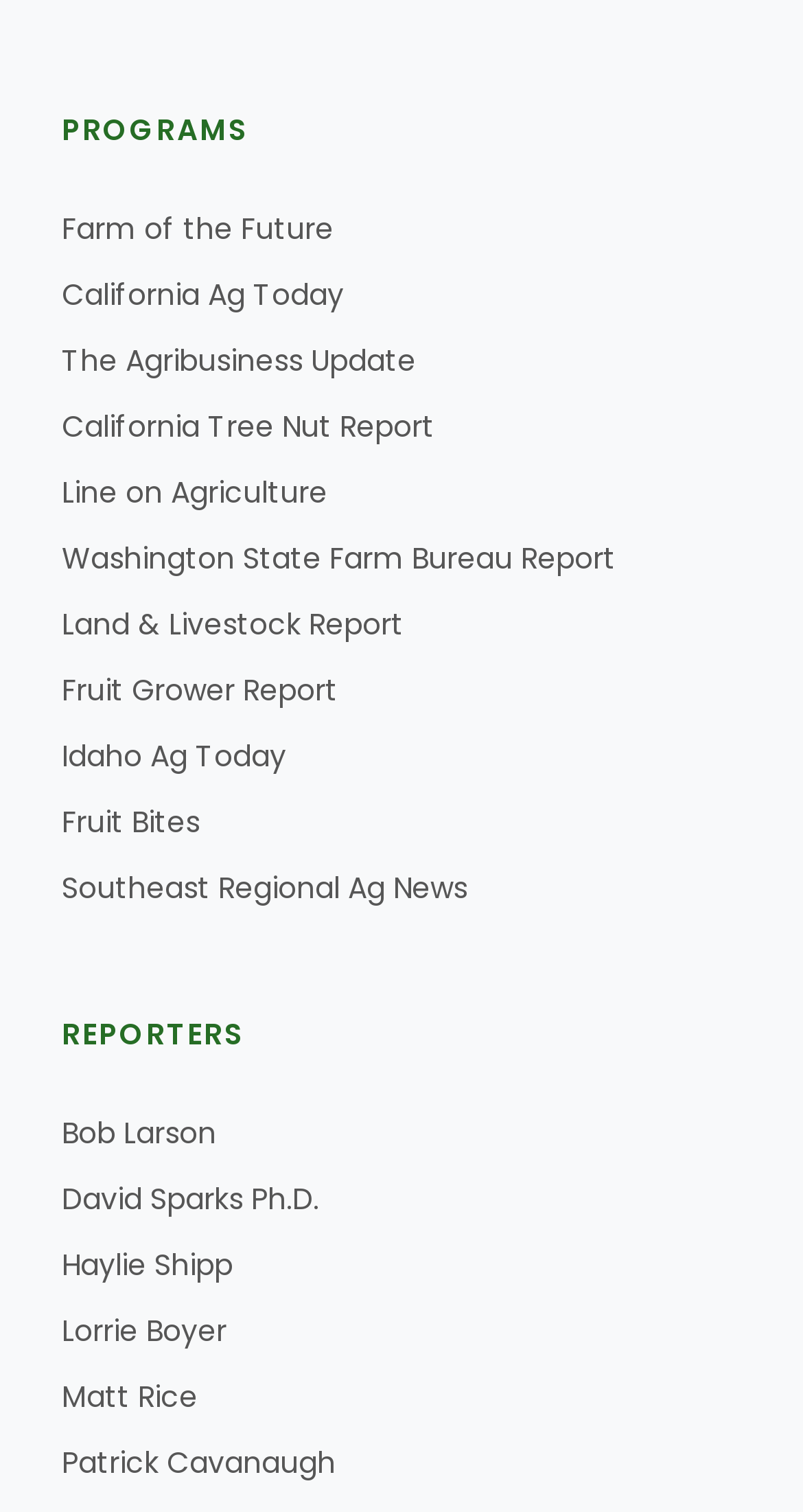Provide the bounding box coordinates of the section that needs to be clicked to accomplish the following instruction: "read about The Agribusiness Update."

[0.077, 0.224, 0.518, 0.251]